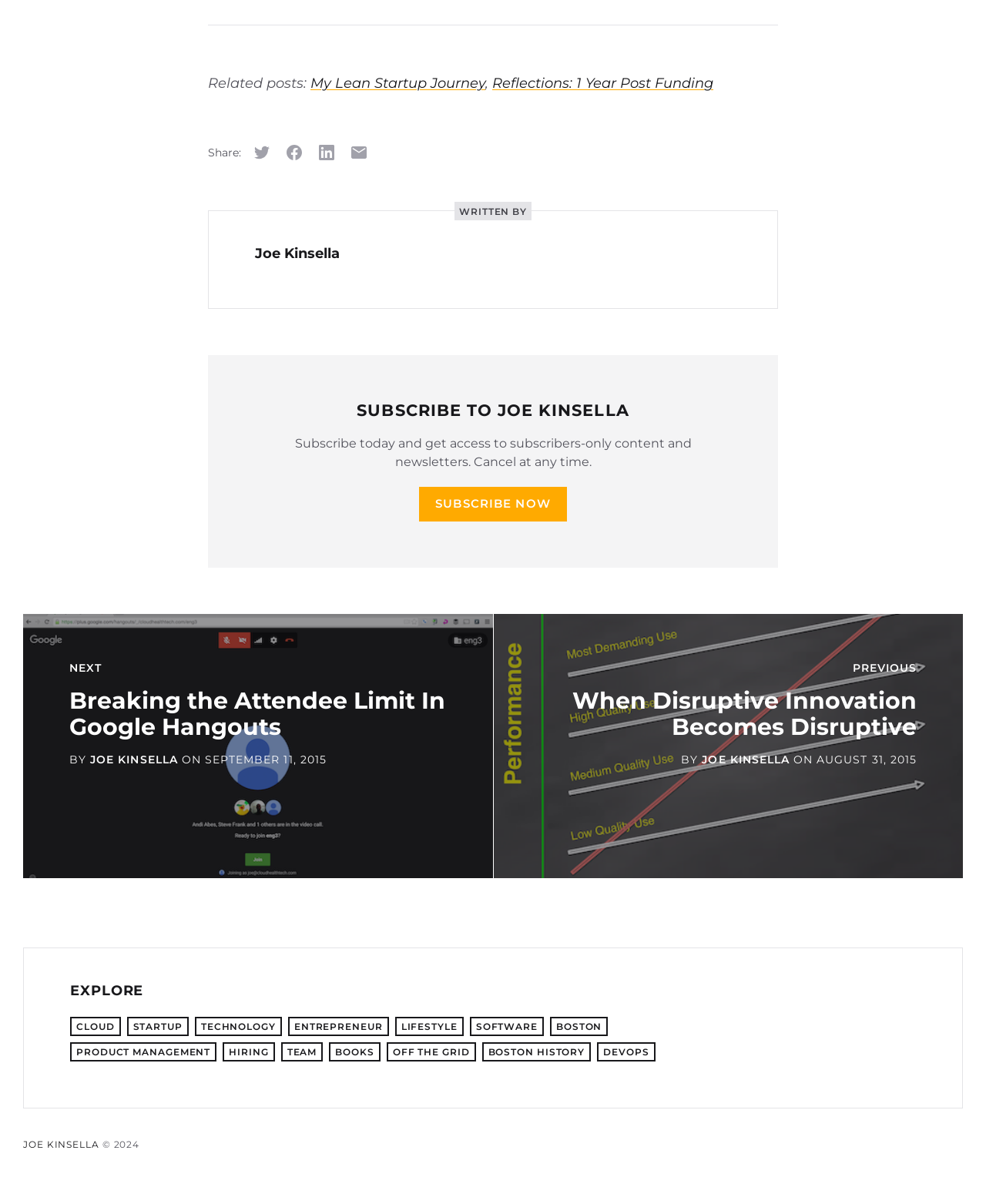What categories can I explore on this blog?
Give a detailed response to the question by analyzing the screenshot.

I determined this answer by looking at the 'EXPLORE' section, which provides links to various categories such as CLOUD, STARTUP, TECHNOLOGY, and more.